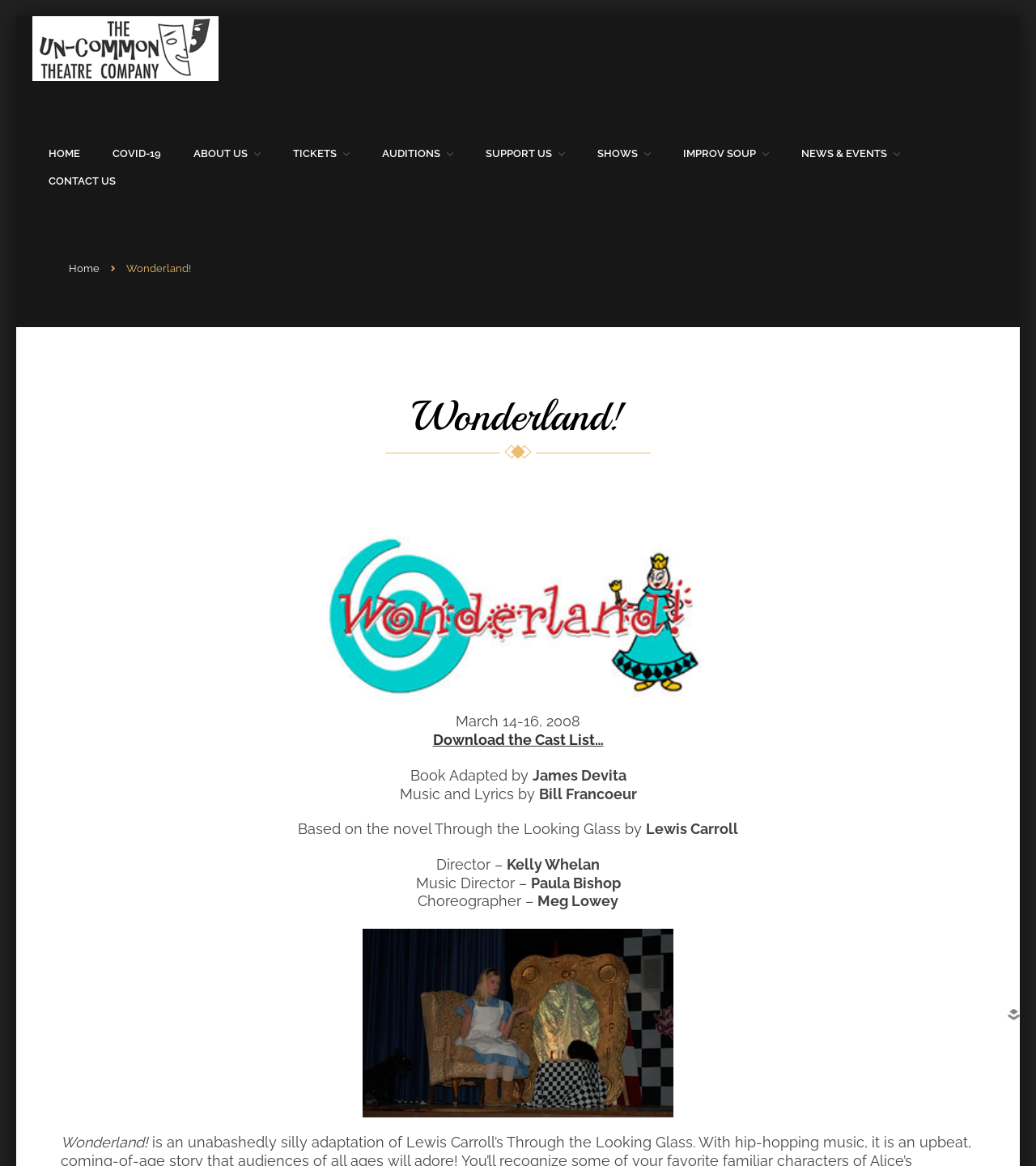Please locate the bounding box coordinates of the element that should be clicked to achieve the given instruction: "Explore publications".

None